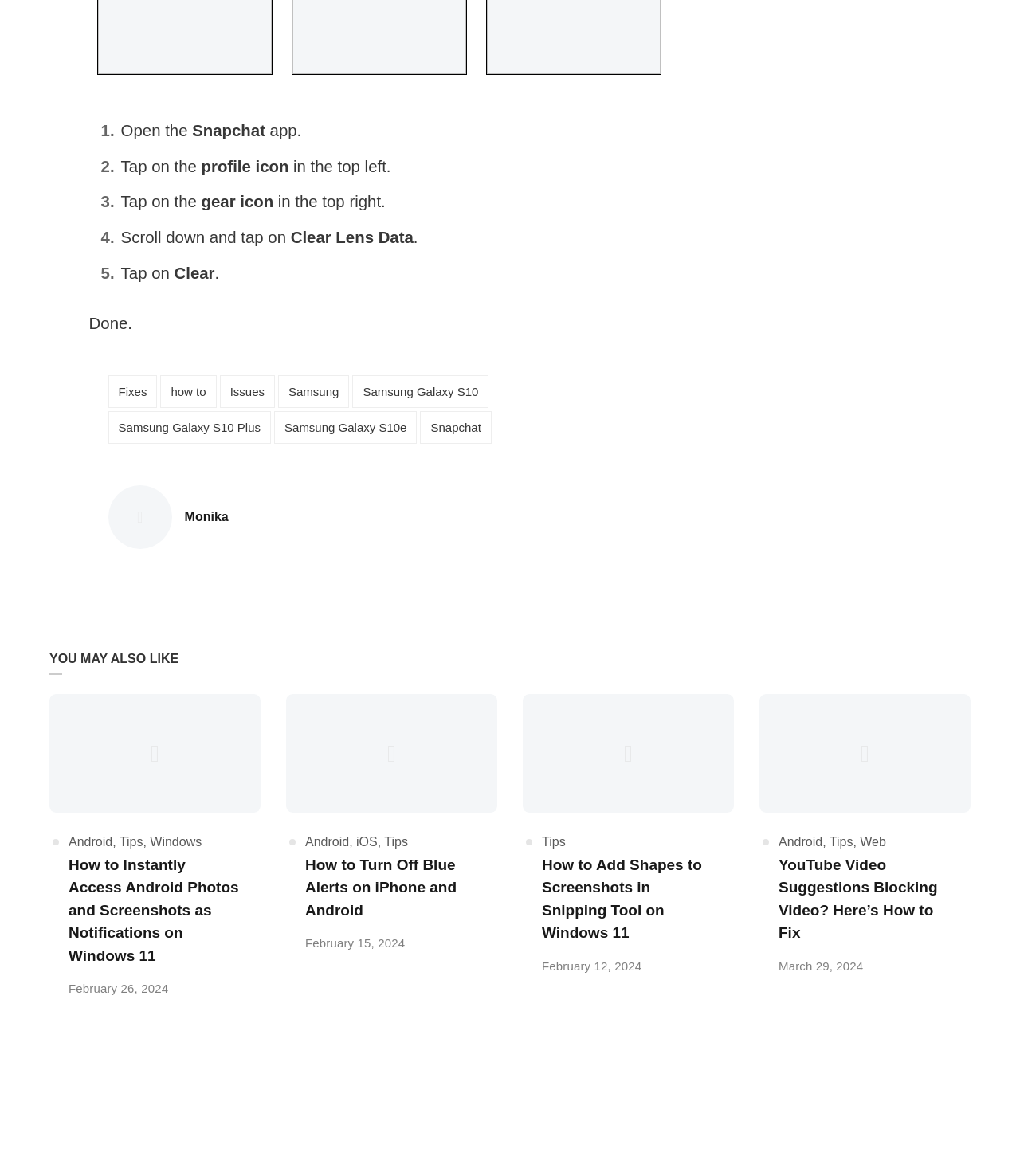Select the bounding box coordinates of the element I need to click to carry out the following instruction: "Check the comments".

[0.216, 0.935, 0.784, 0.957]